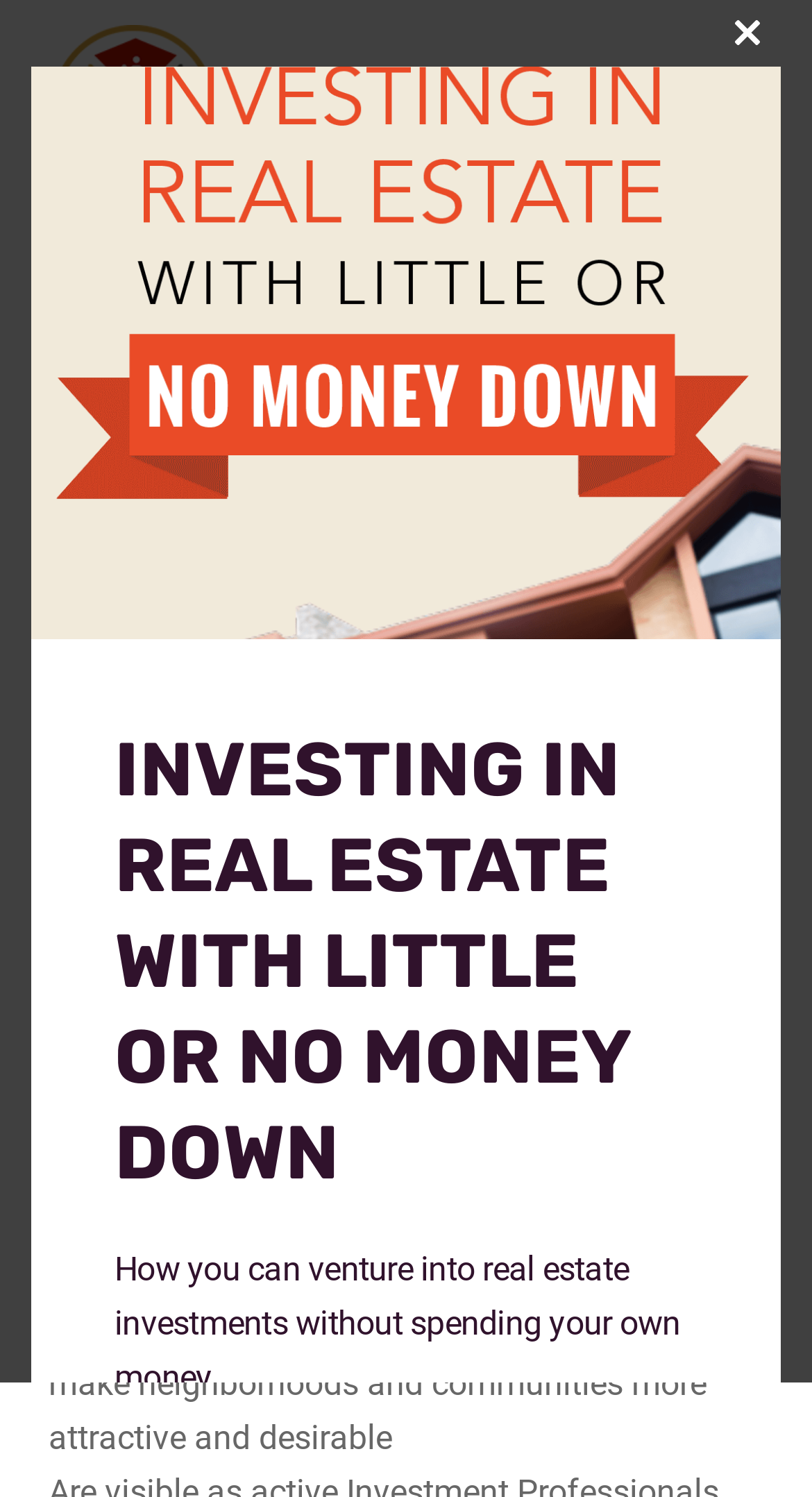Given the element description, predict the bounding box coordinates in the format (top-left x, top-left y, bottom-right x, bottom-right y). Make sure all values are between 0 and 1. Here is the element description: alt="REIANYC"

[0.06, 0.017, 0.27, 0.156]